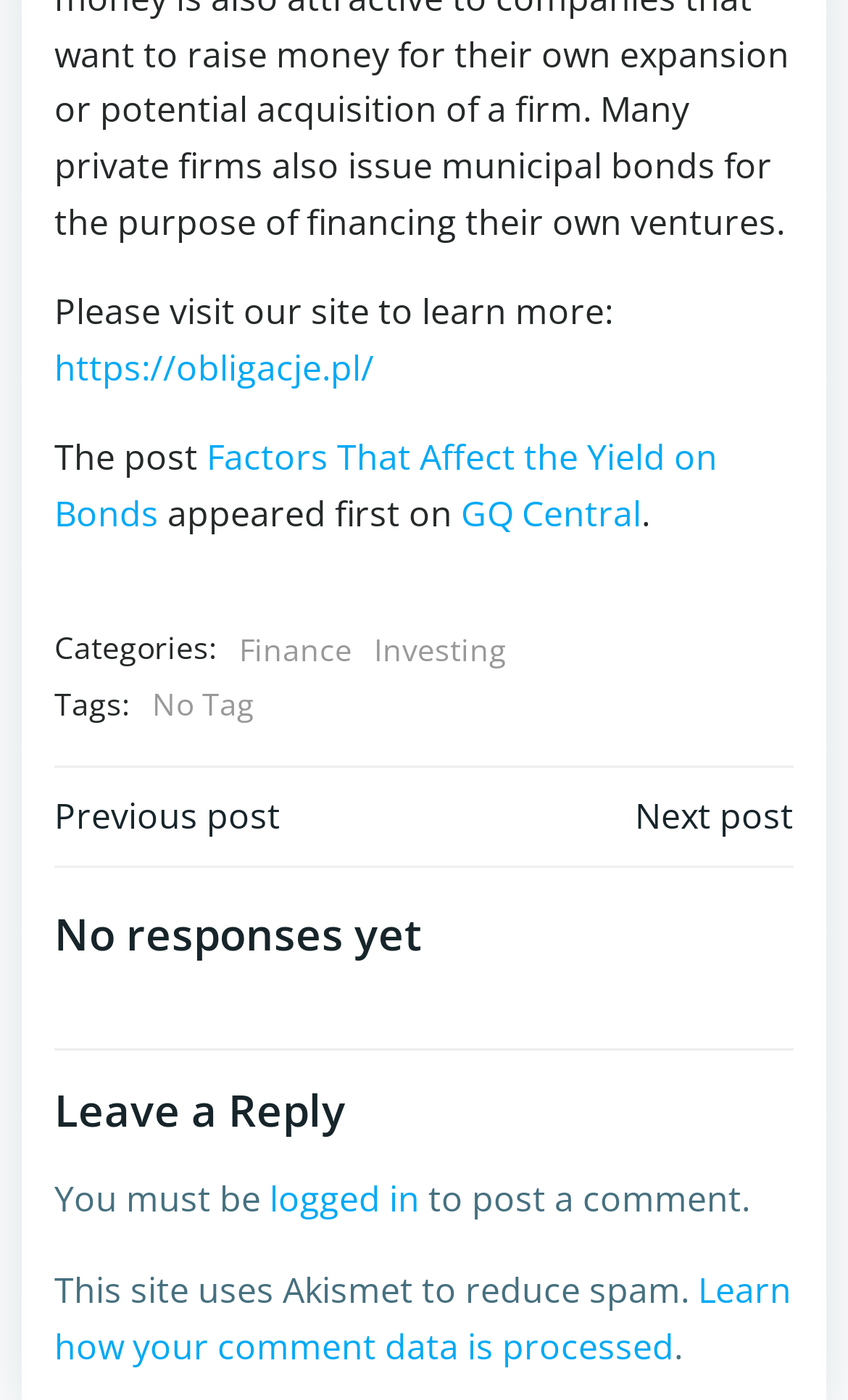Find the bounding box coordinates of the element to click in order to complete the given instruction: "Read the post about Factors That Affect the Yield on Bonds."

[0.064, 0.31, 0.846, 0.384]